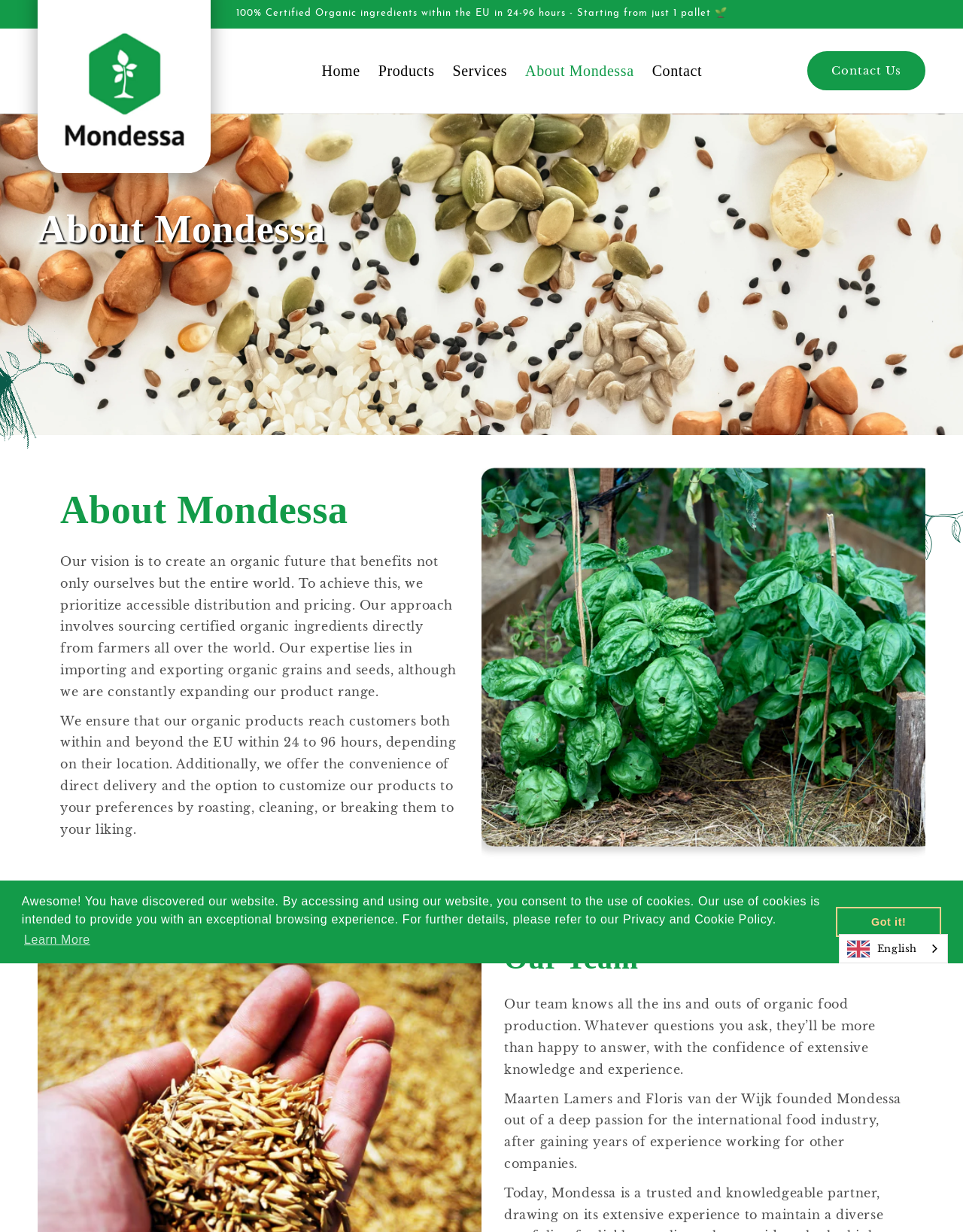Please locate the bounding box coordinates of the element that needs to be clicked to achieve the following instruction: "Select a language from the dropdown". The coordinates should be four float numbers between 0 and 1, i.e., [left, top, right, bottom].

[0.871, 0.758, 0.984, 0.782]